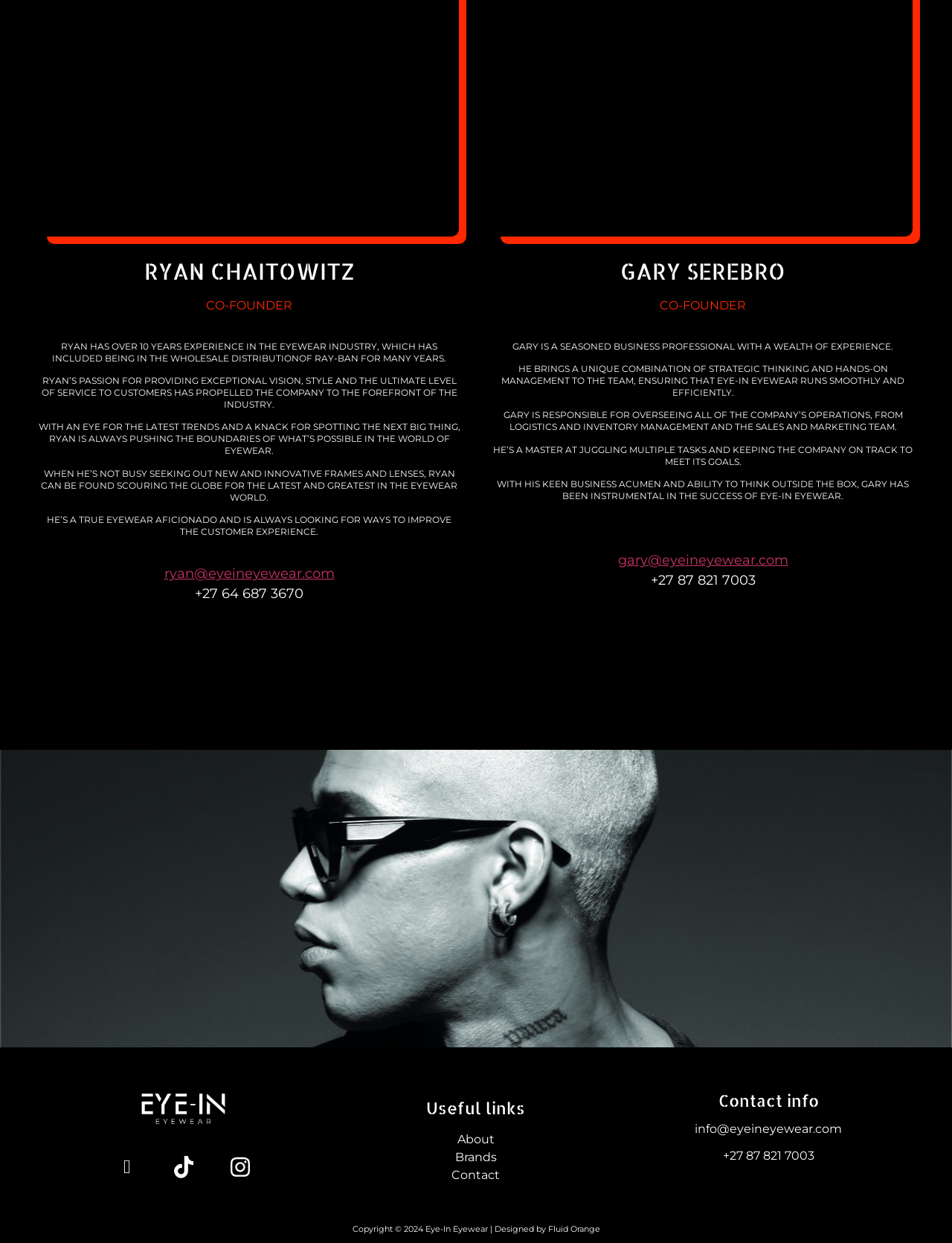Kindly determine the bounding box coordinates for the clickable area to achieve the given instruction: "Go to Facebook page".

[0.109, 0.92, 0.158, 0.957]